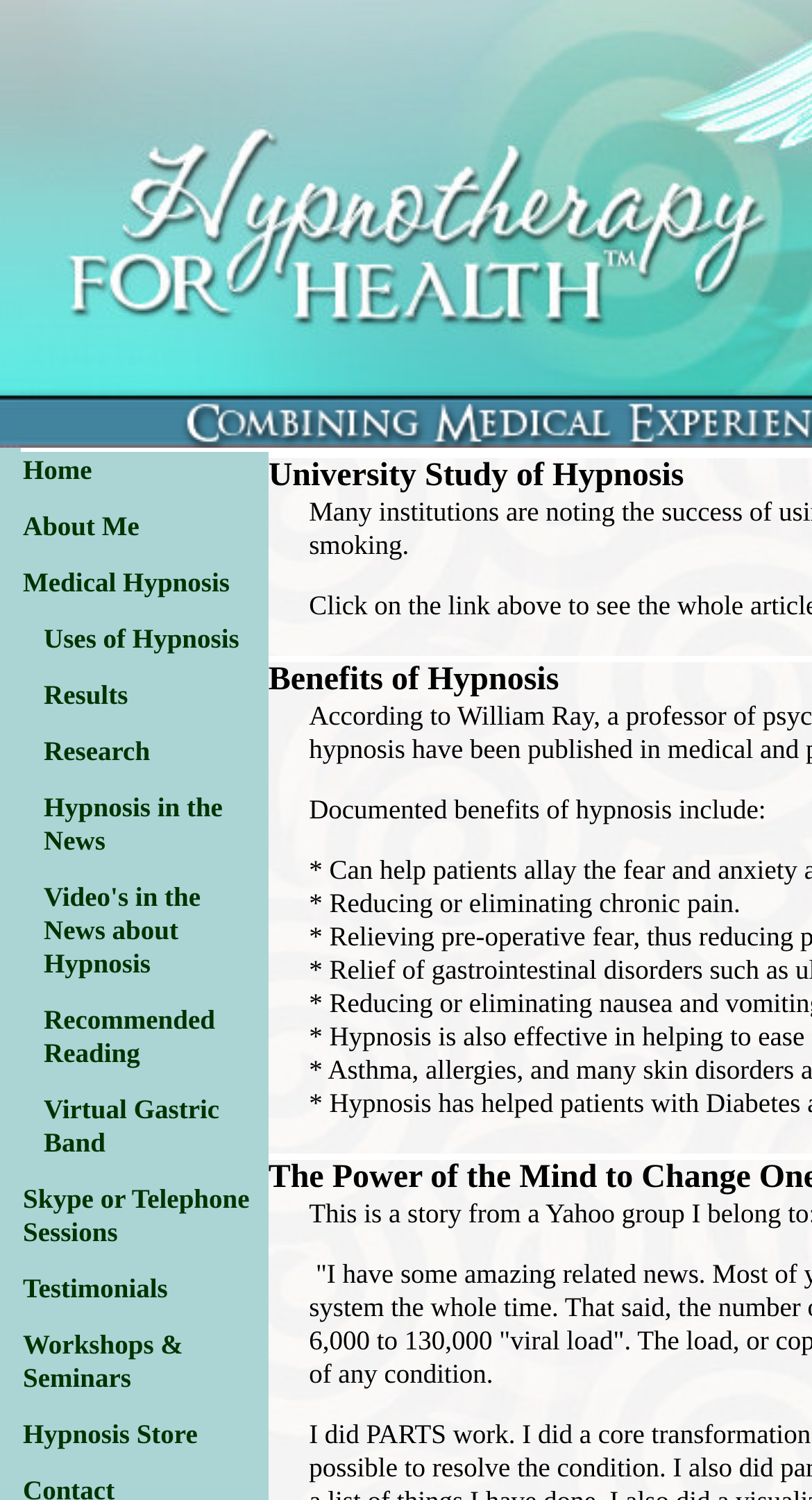Show the bounding box coordinates for the element that needs to be clicked to execute the following instruction: "read testimonials". Provide the coordinates in the form of four float numbers between 0 and 1, i.e., [left, top, right, bottom].

[0.028, 0.848, 0.207, 0.869]